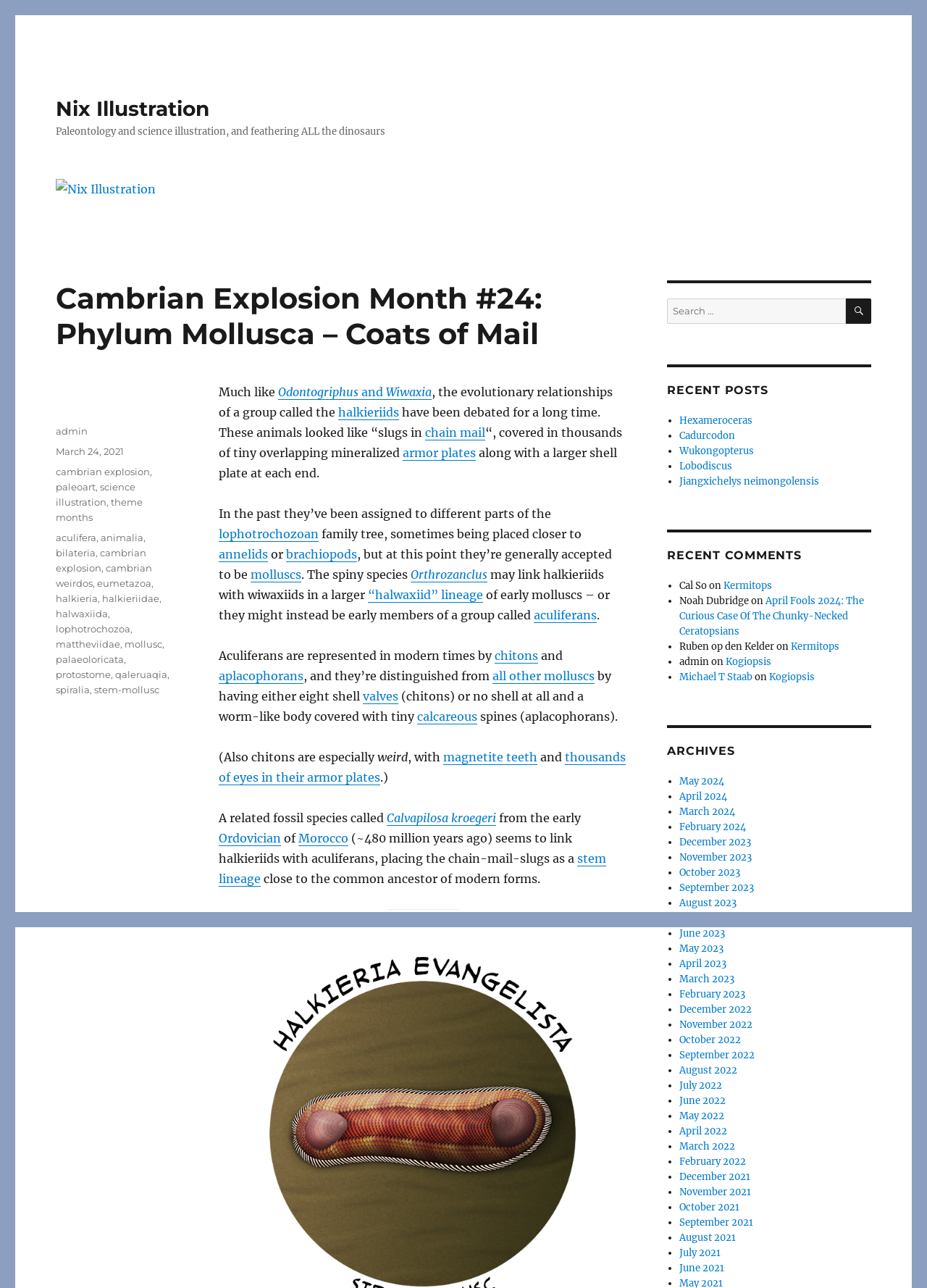What is the category of the article?
Kindly give a detailed and elaborate answer to the question.

The category of the article can be found in the footer section of the webpage, where it is stated 'Categories' followed by a list of links, including 'cambrian explosion'.